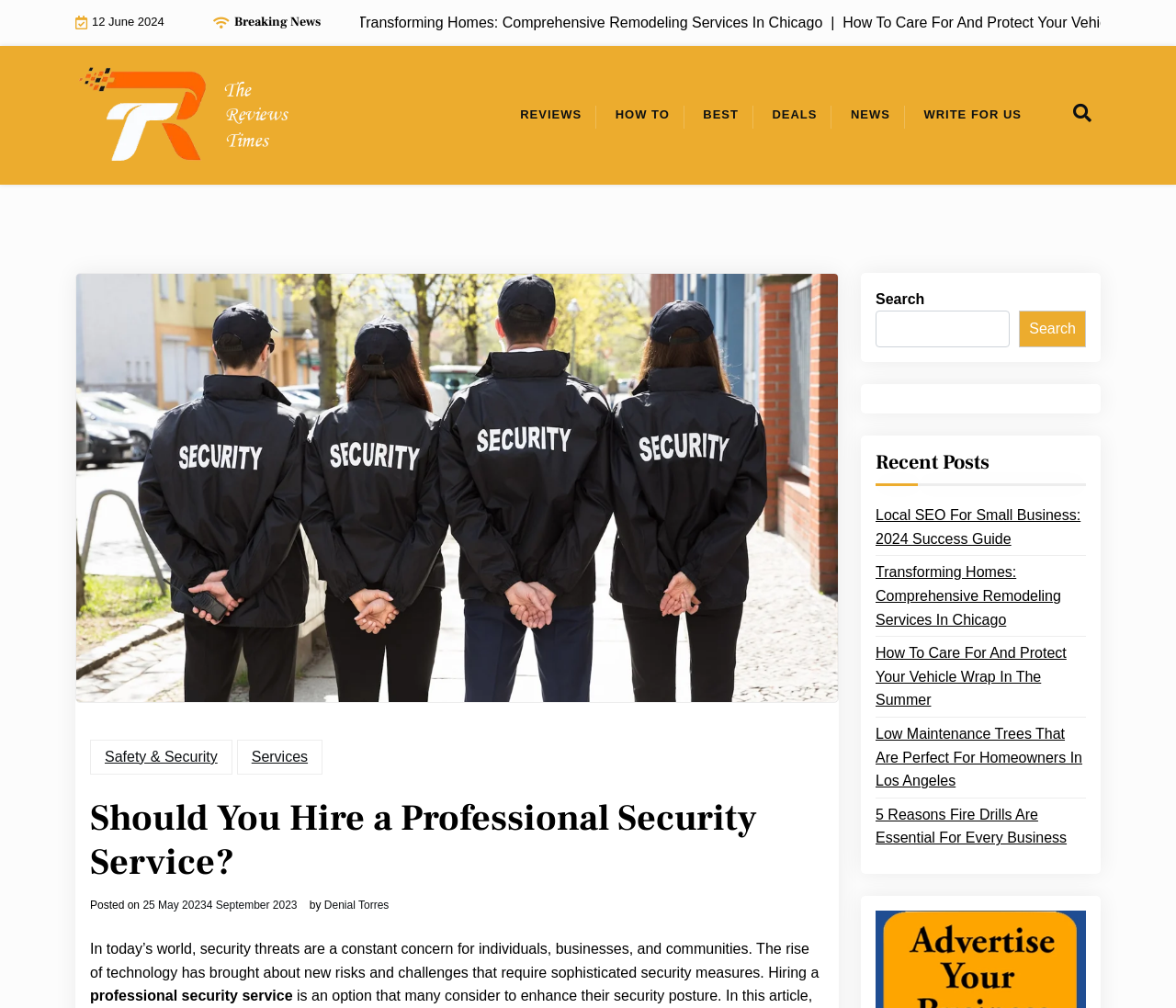Please identify the bounding box coordinates of the element on the webpage that should be clicked to follow this instruction: "Read the 'Safety & Security' article". The bounding box coordinates should be given as four float numbers between 0 and 1, formatted as [left, top, right, bottom].

[0.077, 0.734, 0.197, 0.768]